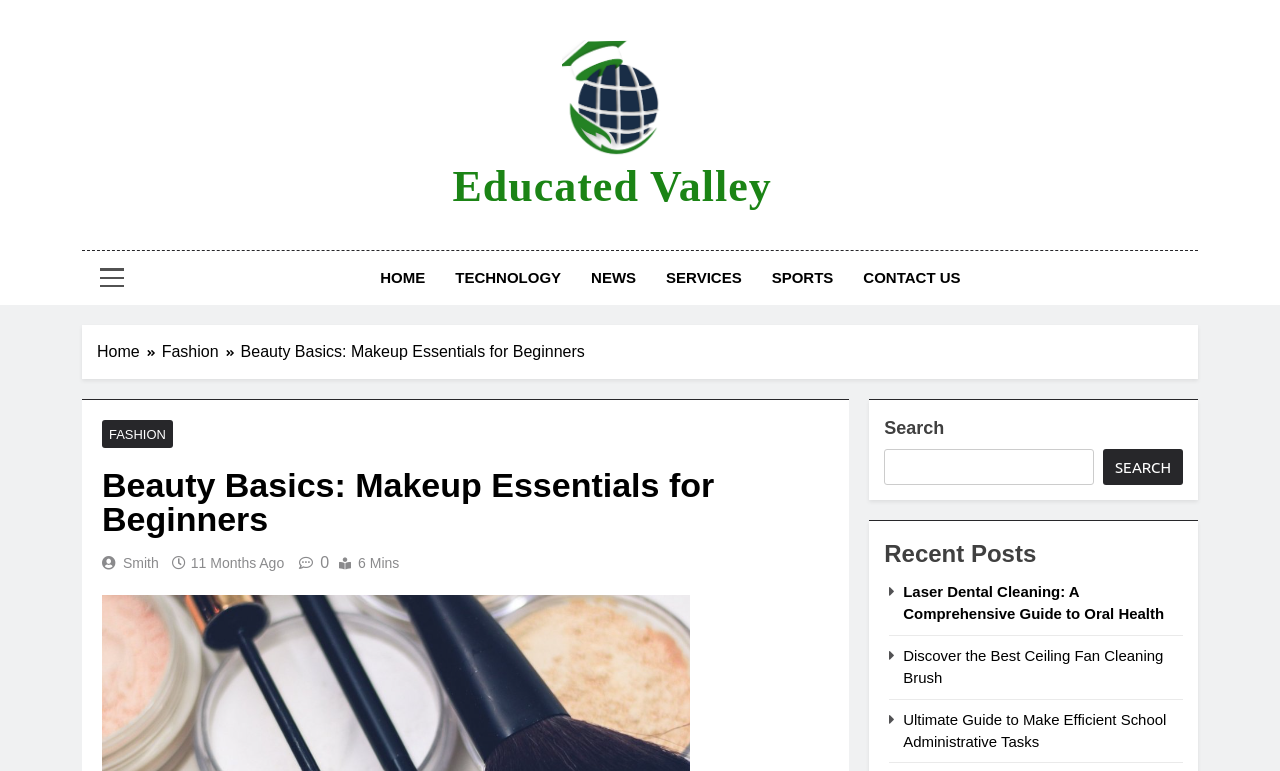Determine the bounding box coordinates of the clickable region to carry out the instruction: "visit fashion page".

[0.126, 0.441, 0.188, 0.472]